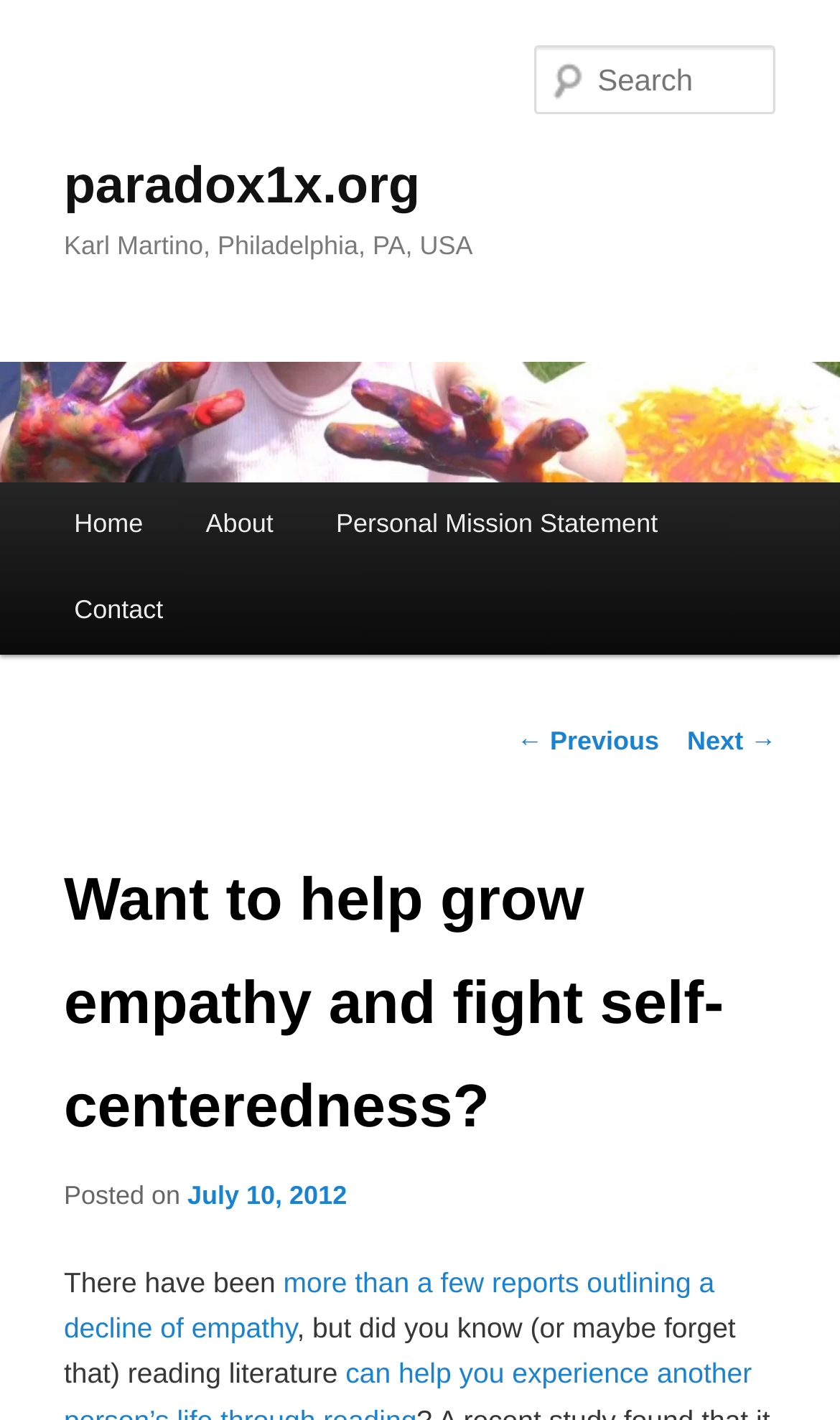Generate a comprehensive caption for the webpage you are viewing.

This webpage is about growing empathy and fighting self-centeredness. At the top, there is a heading with the website's title, "paradox1x.org", and a link to skip to the primary content. Below that, there is another heading with the author's name, "Karl Martino, Philadelphia, PA, USA". 

On the top-right corner, there is a search box with a label "Search". To the left of the search box, there is a logo of the website, which is an image. 

The main menu is located below the logo, with links to "Home", "About", "Personal Mission Statement", and "Contact". 

The main content of the webpage is an article with a heading "Want to help grow empathy and fight self-centeredness?". The article is divided into paragraphs, with the first paragraph starting with "There have been more than a few reports outlining a decline of empathy, but did you know (or maybe forget that) reading literature can help you experience another person’s life". 

At the bottom of the article, there are links to navigate to the previous and next posts.